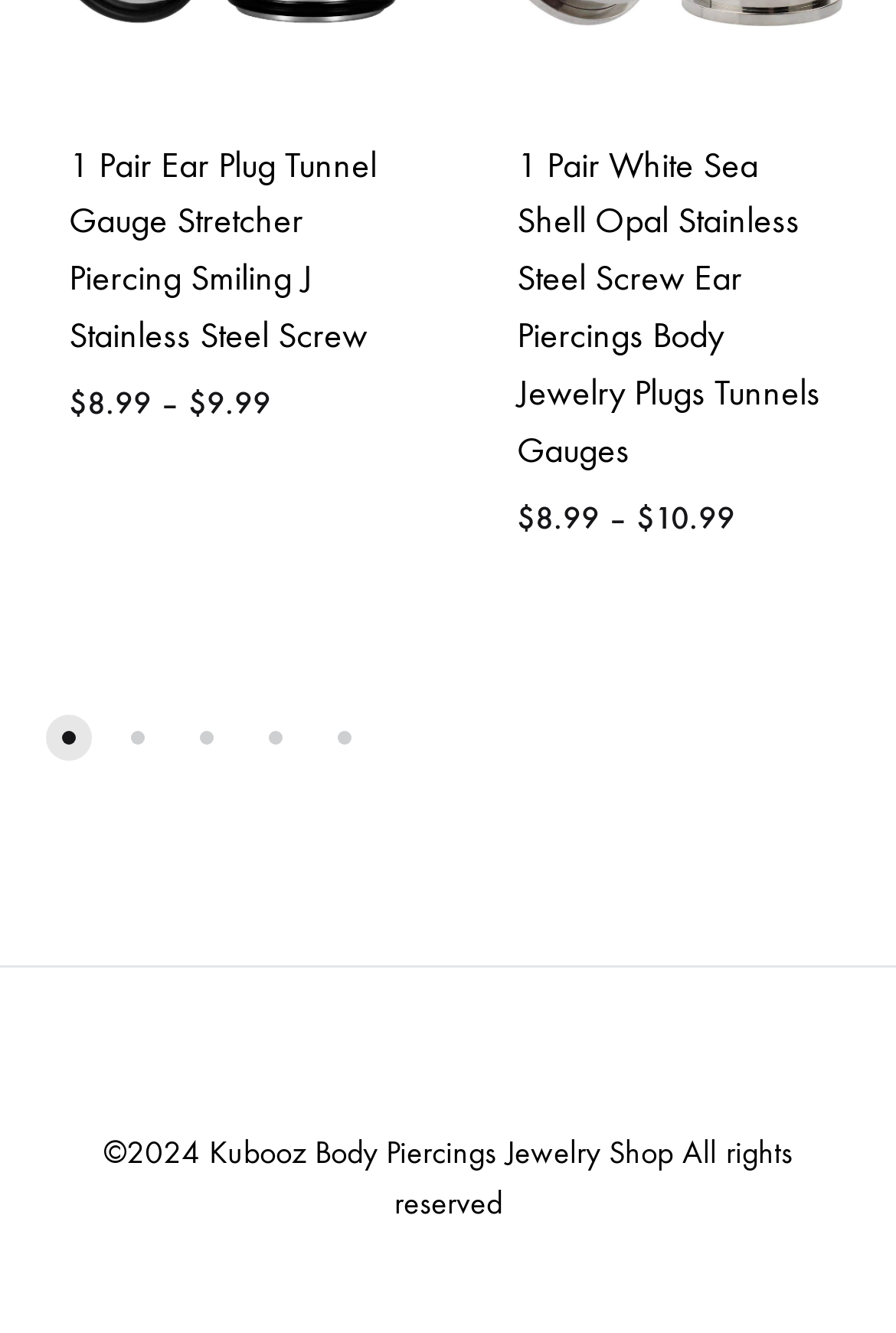Please find the bounding box coordinates for the clickable element needed to perform this instruction: "Click the link to view product details of 1 Pair White Sea Shell Opal Stainless Steel Screw Ear Piercings Body Jewelry Plugs Tunnels Gauges".

[0.577, 0.106, 0.915, 0.353]